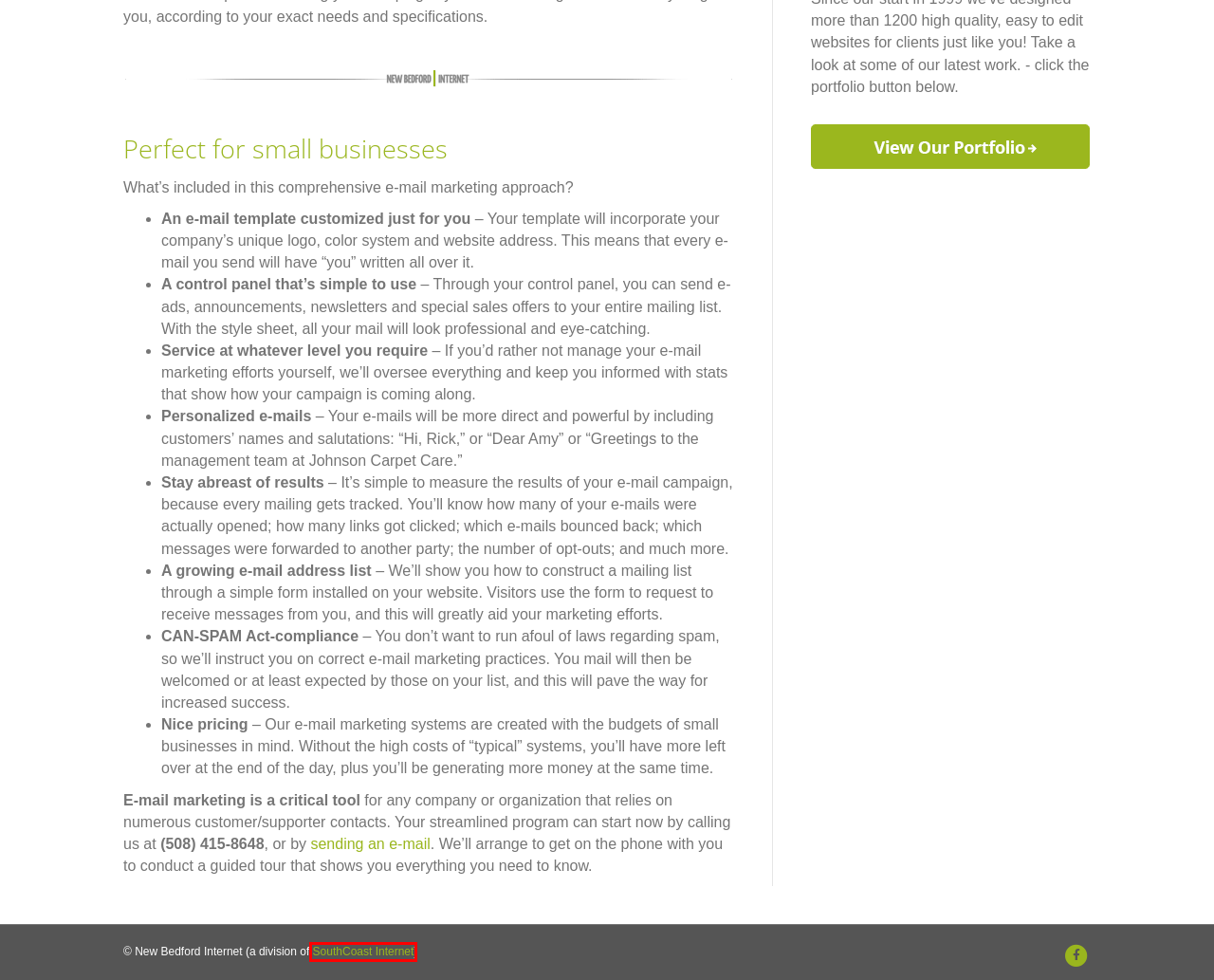Review the screenshot of a webpage that includes a red bounding box. Choose the most suitable webpage description that matches the new webpage after clicking the element within the red bounding box. Here are the candidates:
A. Contact – New Bedford Internet
B. Internet Marketing – New Bedford Internet
C. SouthCoast Internet – Web Design and Development
D. Portfolio – New Bedford Internet
E. Social Media – New Bedford Internet
F. General – New Bedford Internet
G. Website Design – New Bedford Internet
H. Secure Forms – New Bedford Internet

C